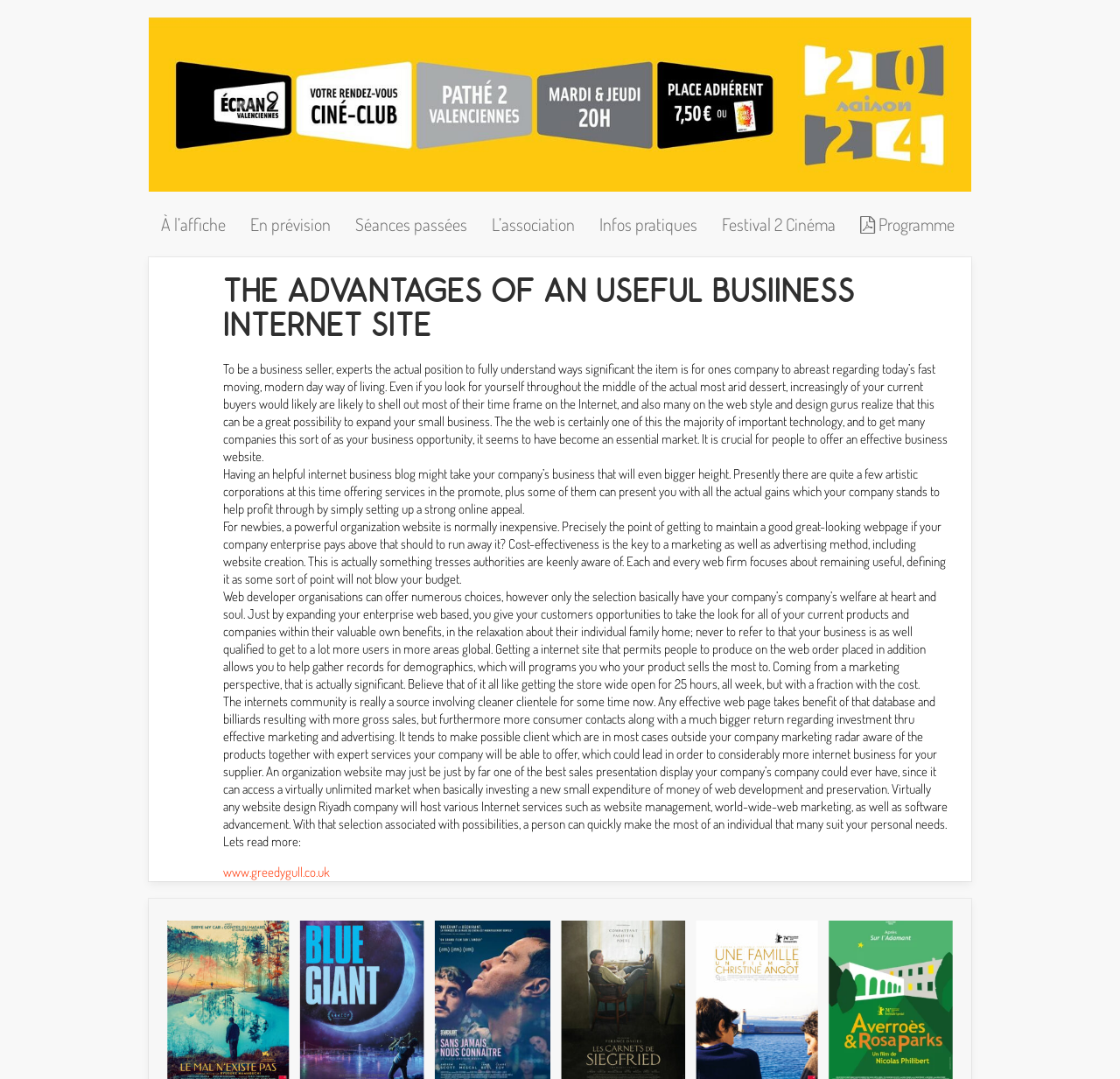Extract the main heading from the webpage content.

THE ADVANTAGES OF AN USEFUL BUSIINESS INTERNET SITE